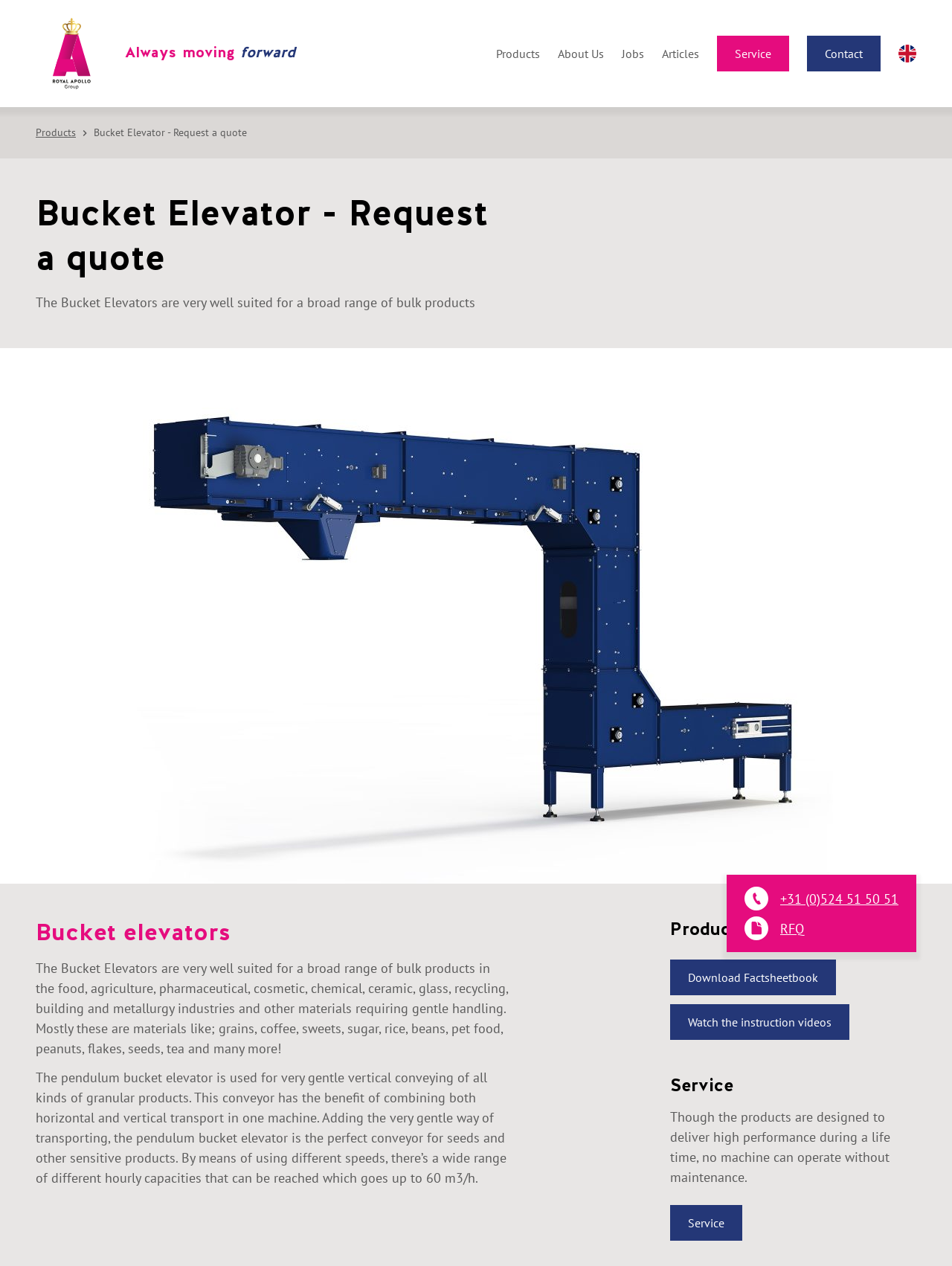Find the bounding box coordinates of the element to click in order to complete the given instruction: "Contact us."

[0.848, 0.028, 0.925, 0.056]